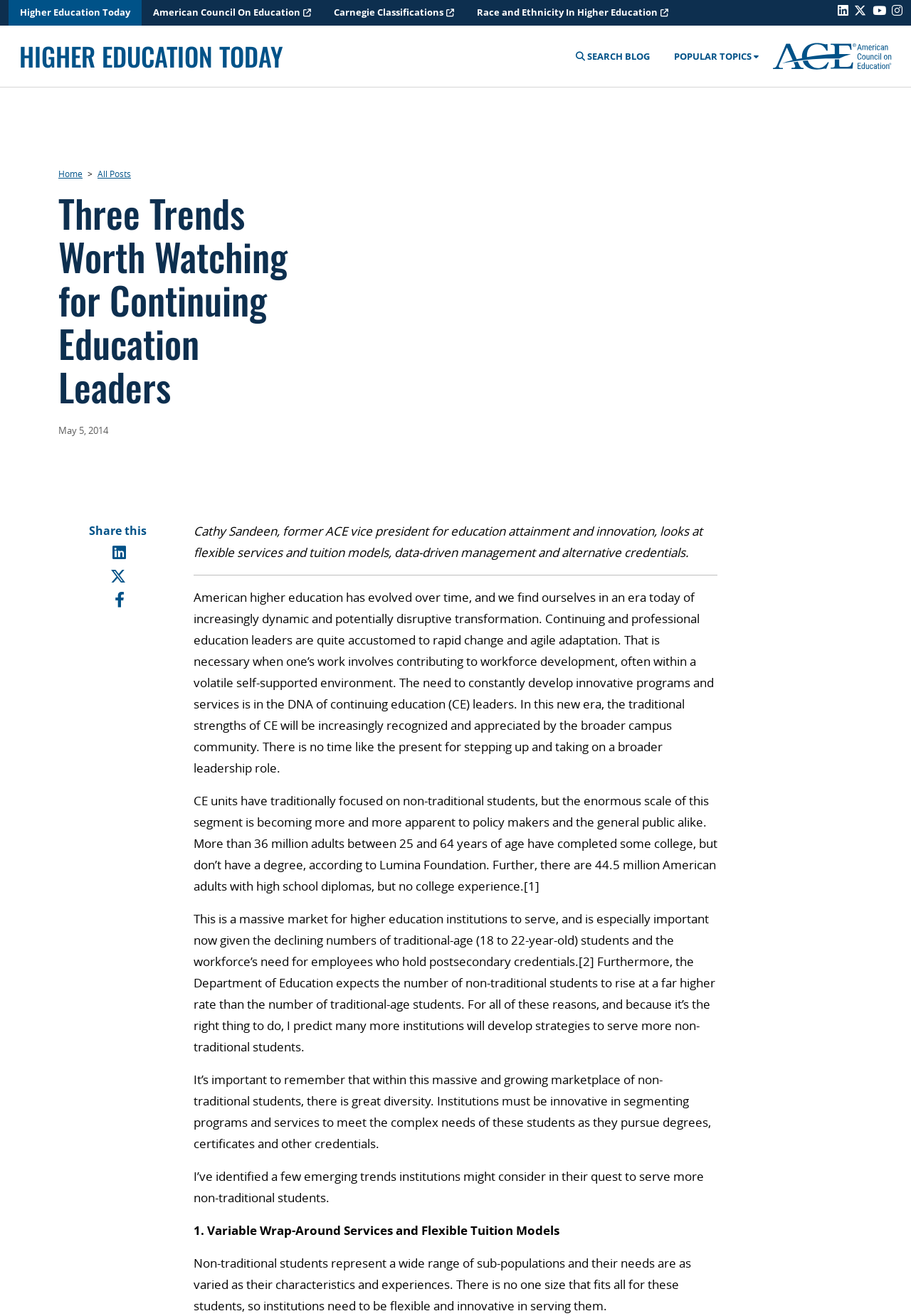Please pinpoint the bounding box coordinates for the region I should click to adhere to this instruction: "Search the blog".

[0.632, 0.038, 0.721, 0.047]